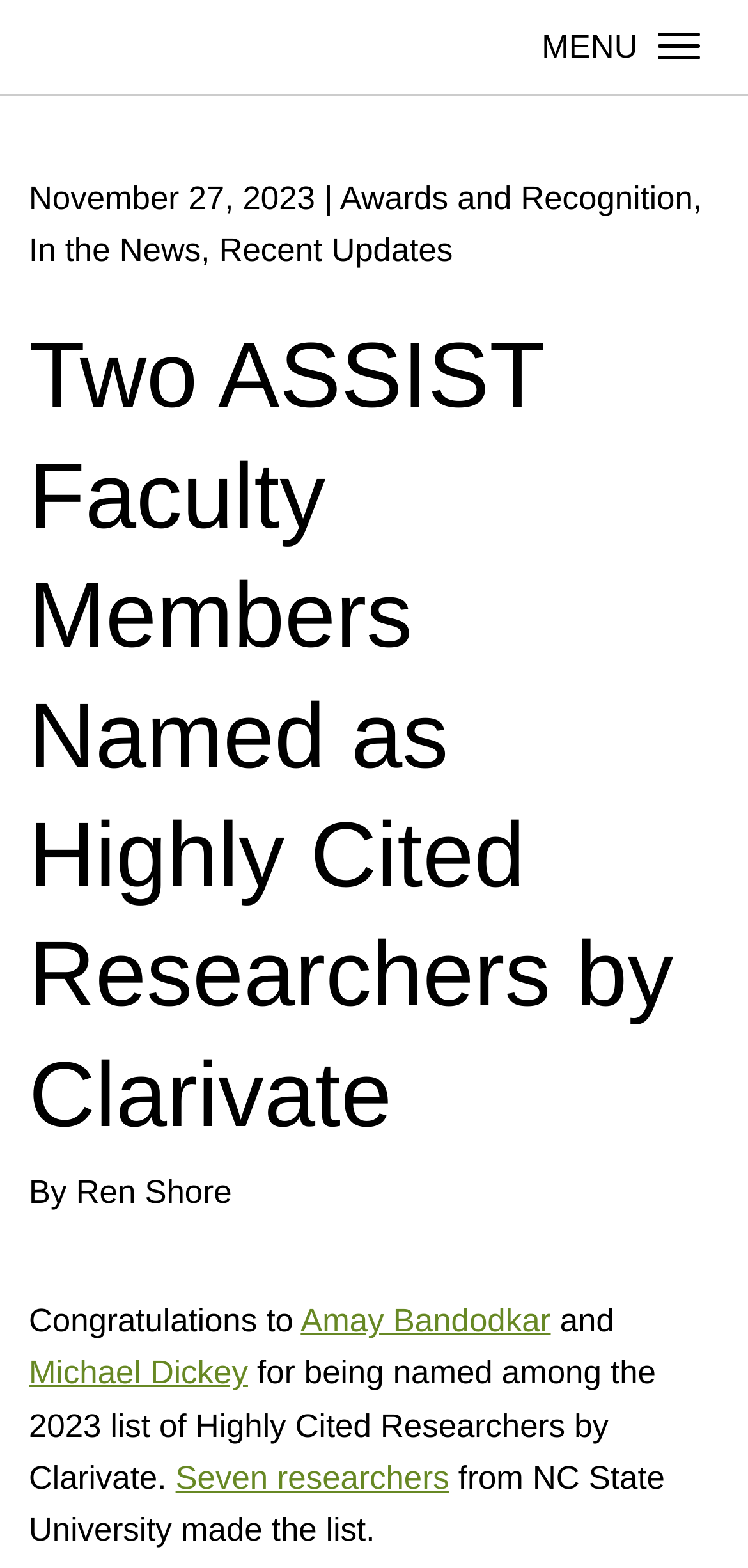What is the name of the university where the seven researchers are from?
Using the image, answer in one word or phrase.

NC State University